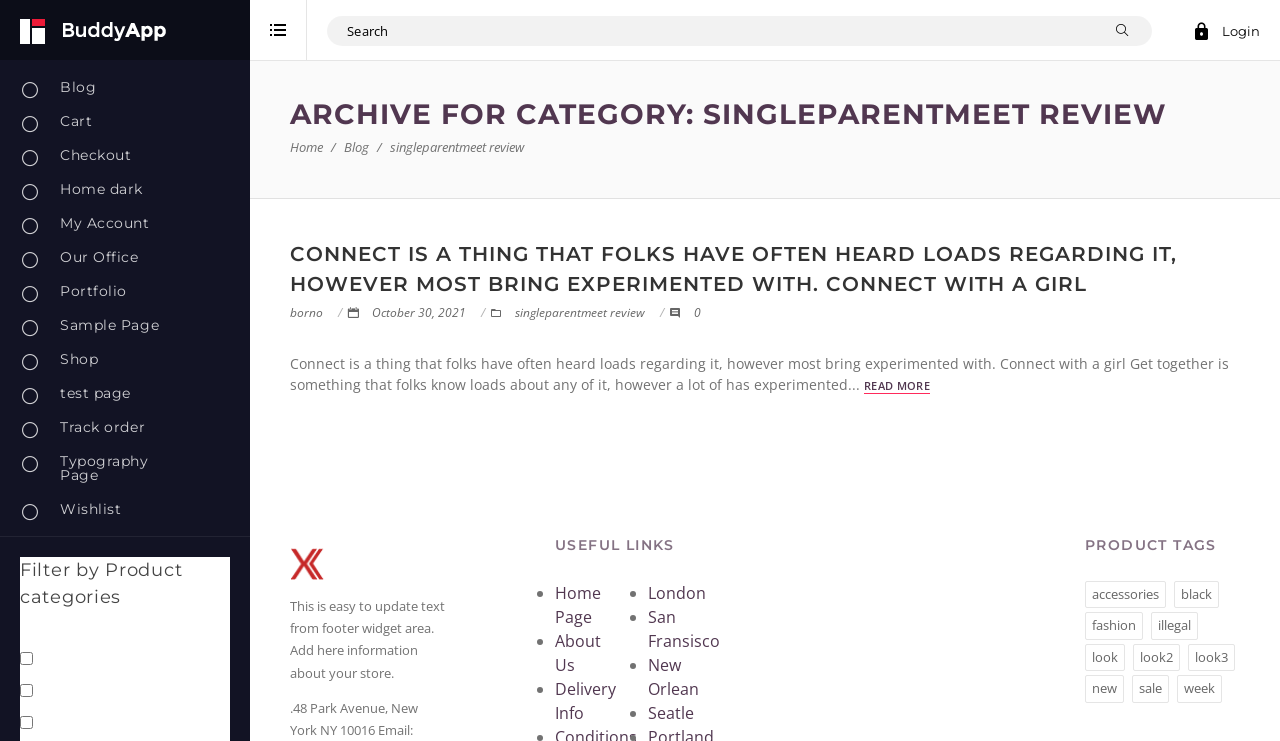What is the email address of the store?
Can you provide an in-depth and detailed response to the question?

The webpage has a static text '.48 Park Avenue, New York NY 10016 Email:' but the email address is not provided.